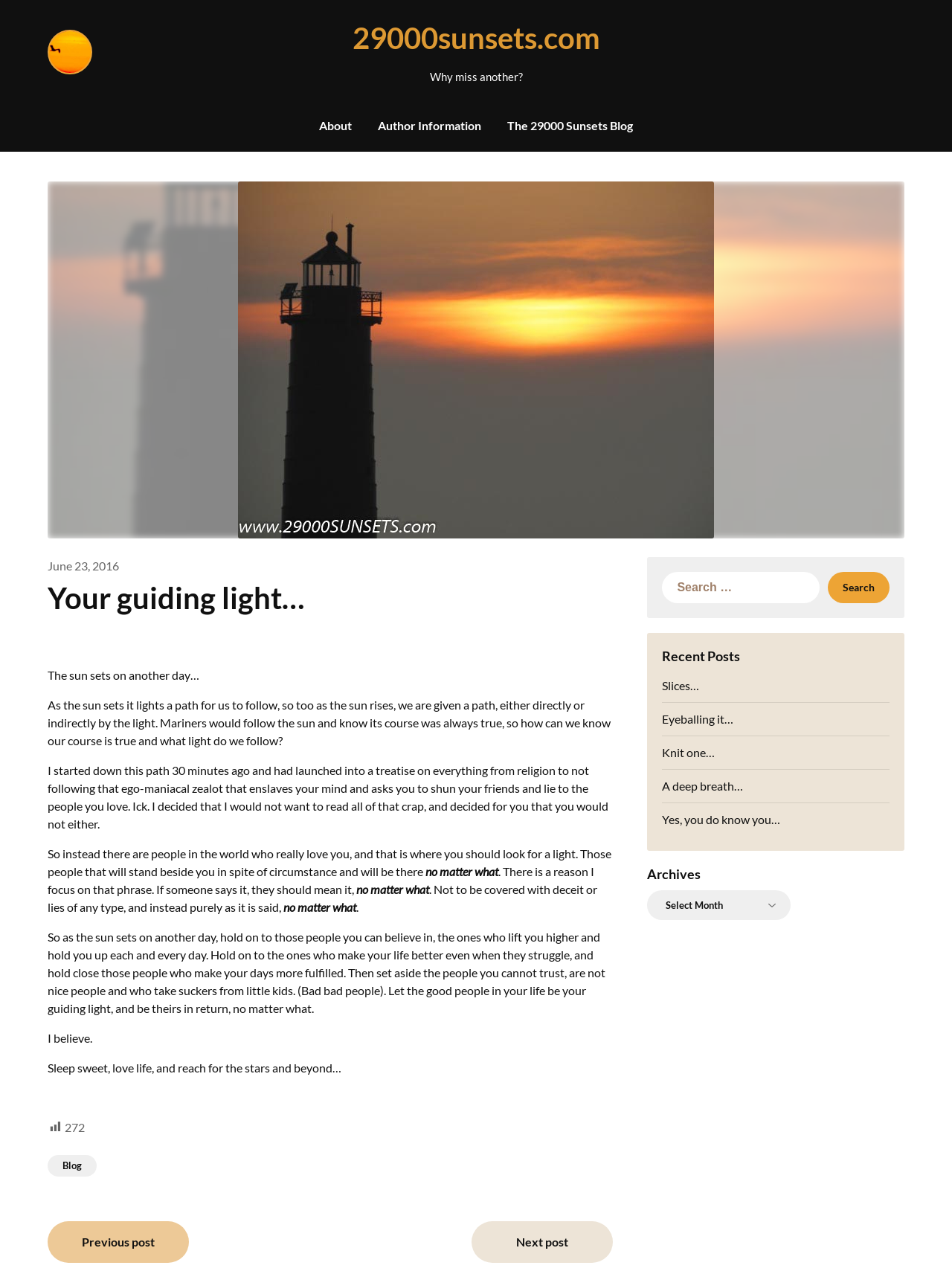Please determine the heading text of this webpage.

Your guiding light…